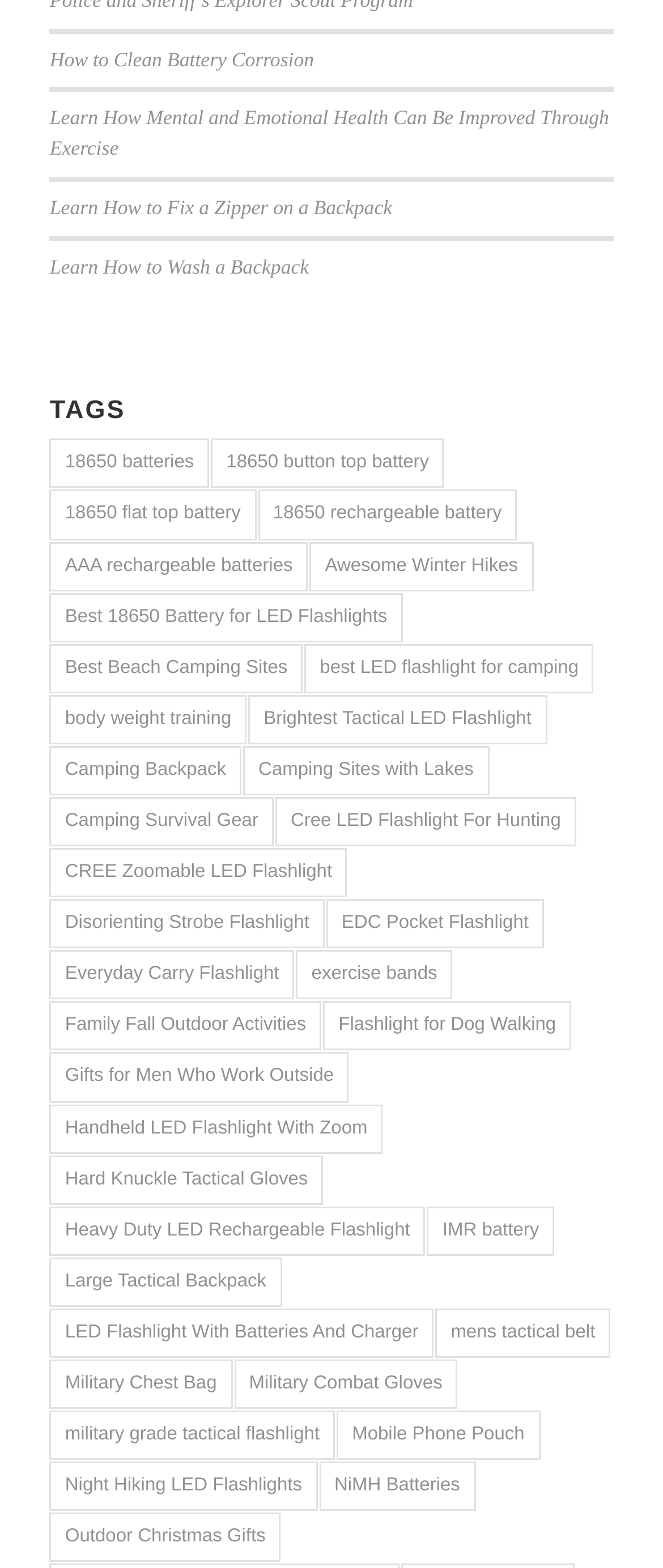Determine the bounding box coordinates for the clickable element to execute this instruction: "View 'Best 18650 Battery for LED Flashlights'". Provide the coordinates as four float numbers between 0 and 1, i.e., [left, top, right, bottom].

[0.075, 0.378, 0.607, 0.409]